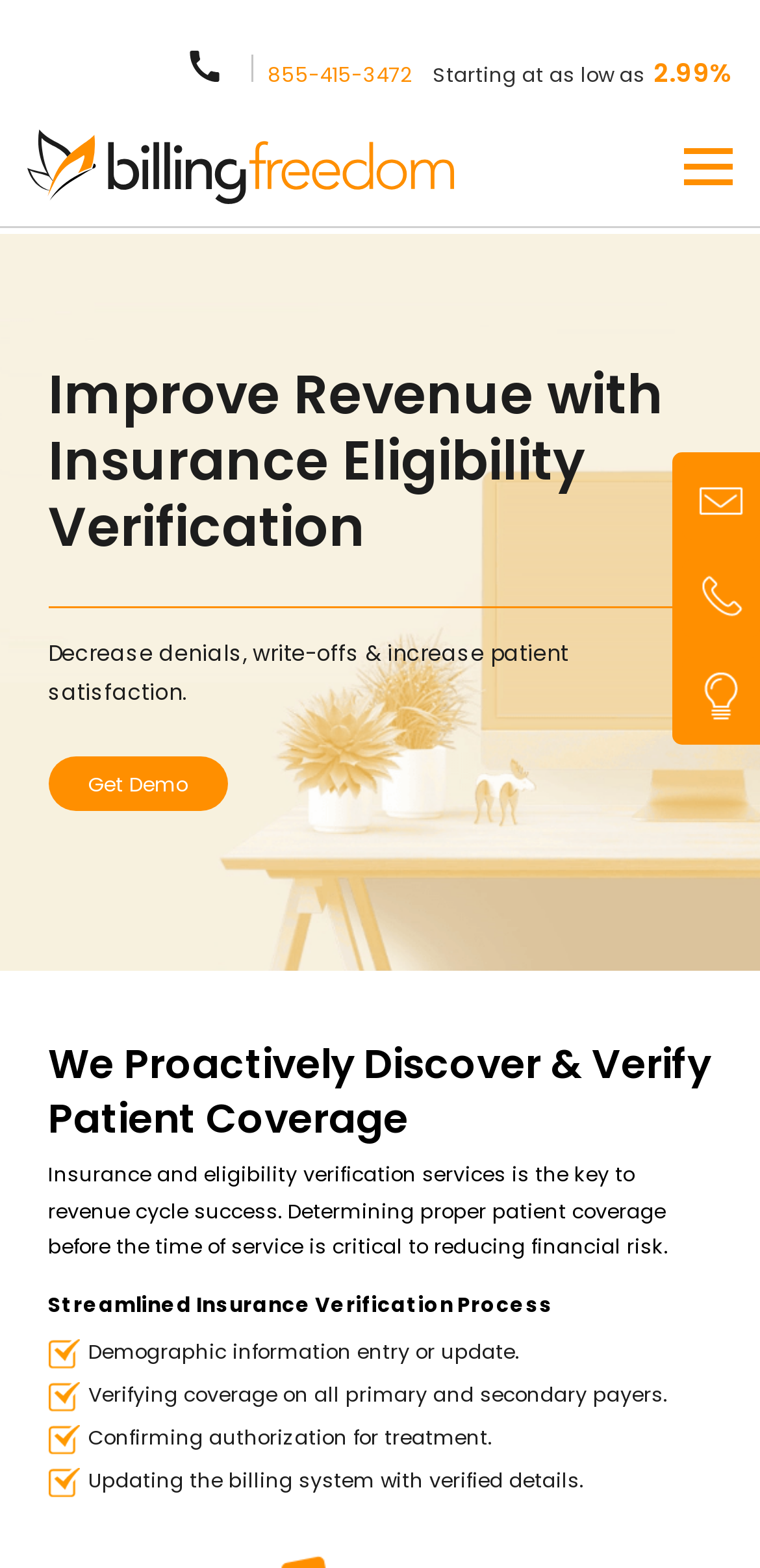Determine the bounding box of the UI element mentioned here: "alt="Billing Freedom"". The coordinates must be in the format [left, top, right, bottom] with values ranging from 0 to 1.

[0.035, 0.075, 0.784, 0.145]